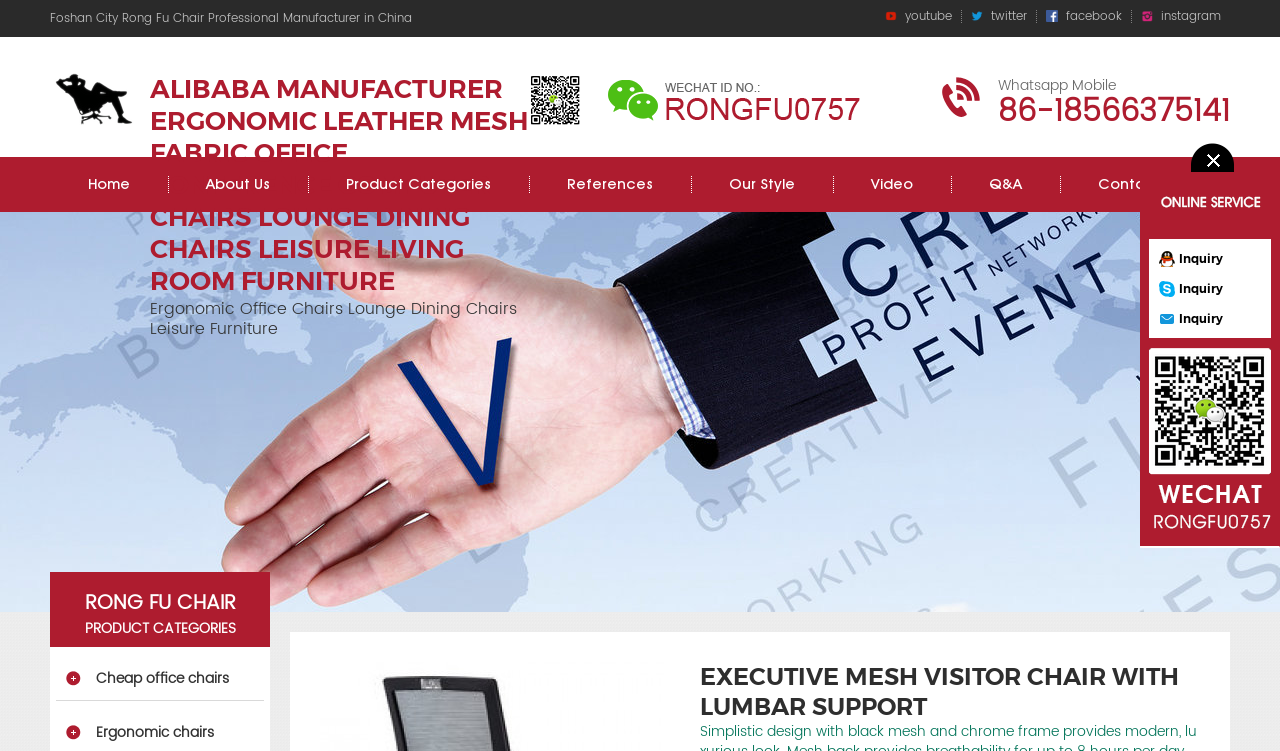Generate a comprehensive description of the webpage content.

The webpage appears to be a product page for an executive mesh visitor chair with lumbar support. At the top, there is a company name "Foshan City Rong Fu Chair Professional Manufacturer in China" followed by a row of social media links, including YouTube, Twitter, Facebook, and Instagram, each accompanied by a small icon.

Below the social media links, there is a long heading that lists various types of chairs, including ergonomic leather chairs, mesh chairs, fabric chairs, and more. This heading is followed by another heading that appears to be the company name and product description in all capital letters.

On the left side of the page, there is a menu with links to different sections of the website, including "Home", "About Us", "Product Categories", "References", "Our Style", "Video", "Q&A", and "Contact Us".

In the main content area, there is a heading that reads "RONG FU CHAIR PRODUCT CATEGORIES" followed by two links to "Cheap office chairs" and "Ergonomic chairs". Below this, there is a prominent heading that matches the product title "EXECUTIVE MESH VISITOR CHAIR WITH LUMBAR SUPPORT".

On the right side of the page, there is a section with a phone icon and a WhatsApp mobile number, along with a phone number "86-18566375141". Below this, there are three identical "Inquiry" links, each accompanied by a small icon.

Overall, the page appears to be a product page with a focus on showcasing the product and providing links to related information and contact details.